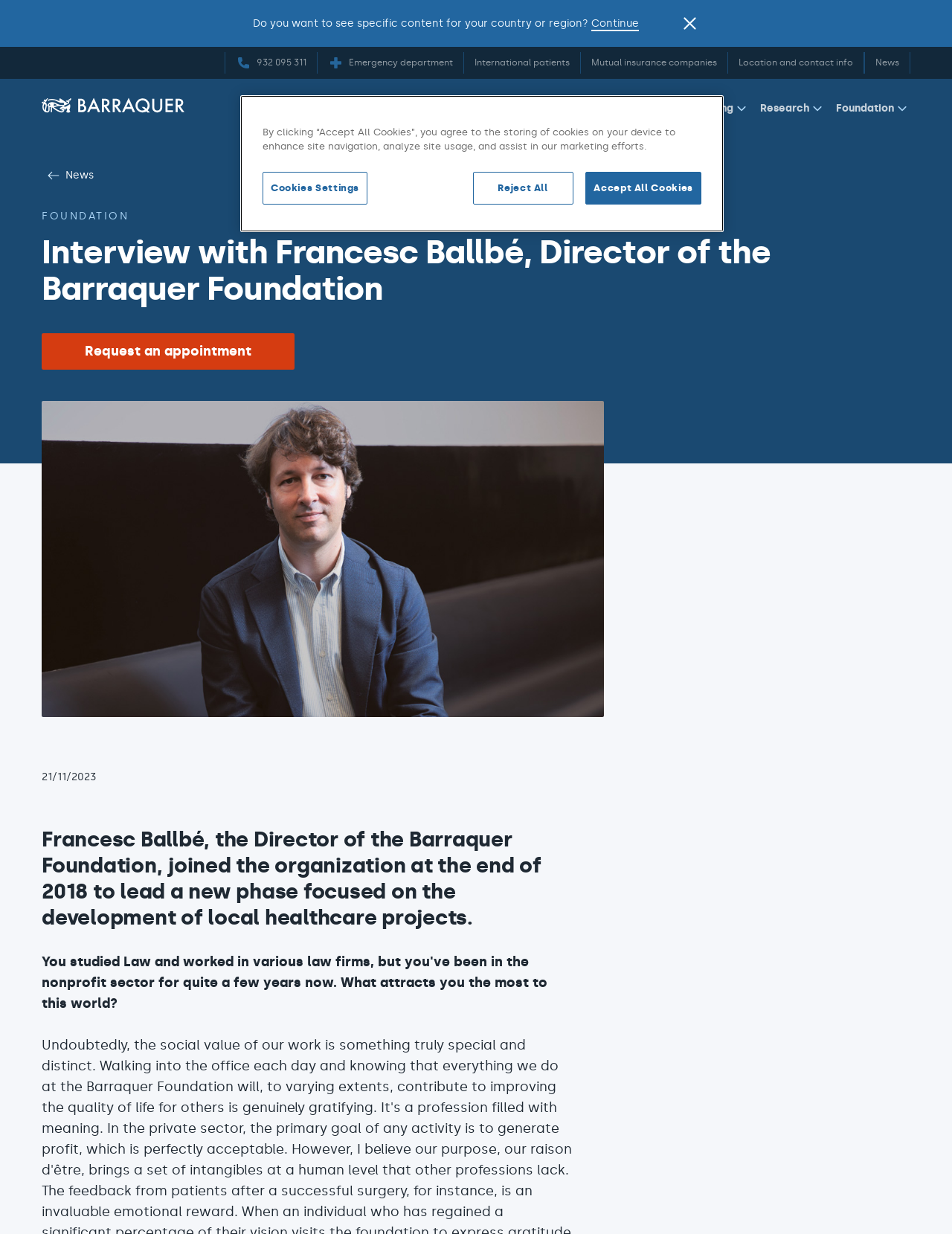What is the topic of the interview?
Please provide a single word or phrase as your answer based on the image.

Local healthcare projects